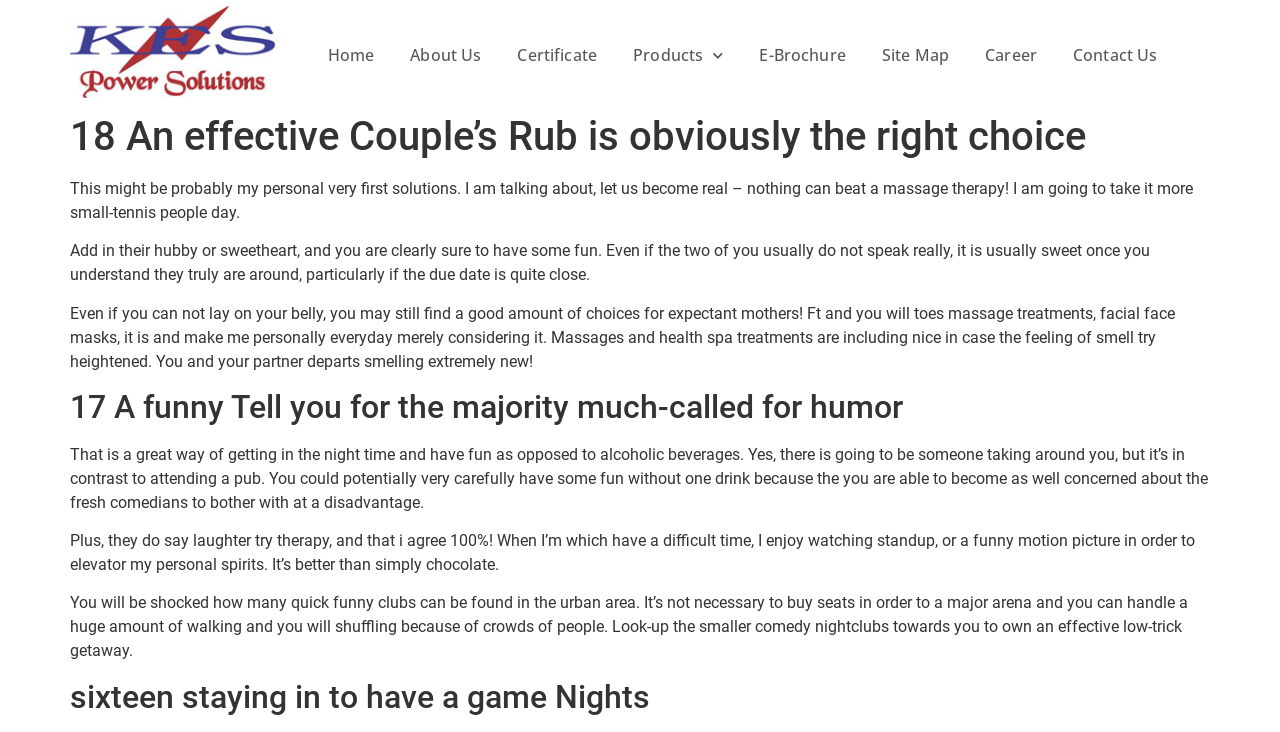Respond to the question below with a concise word or phrase:
What is the last heading on the webpage?

16 staying in to have a game Nights